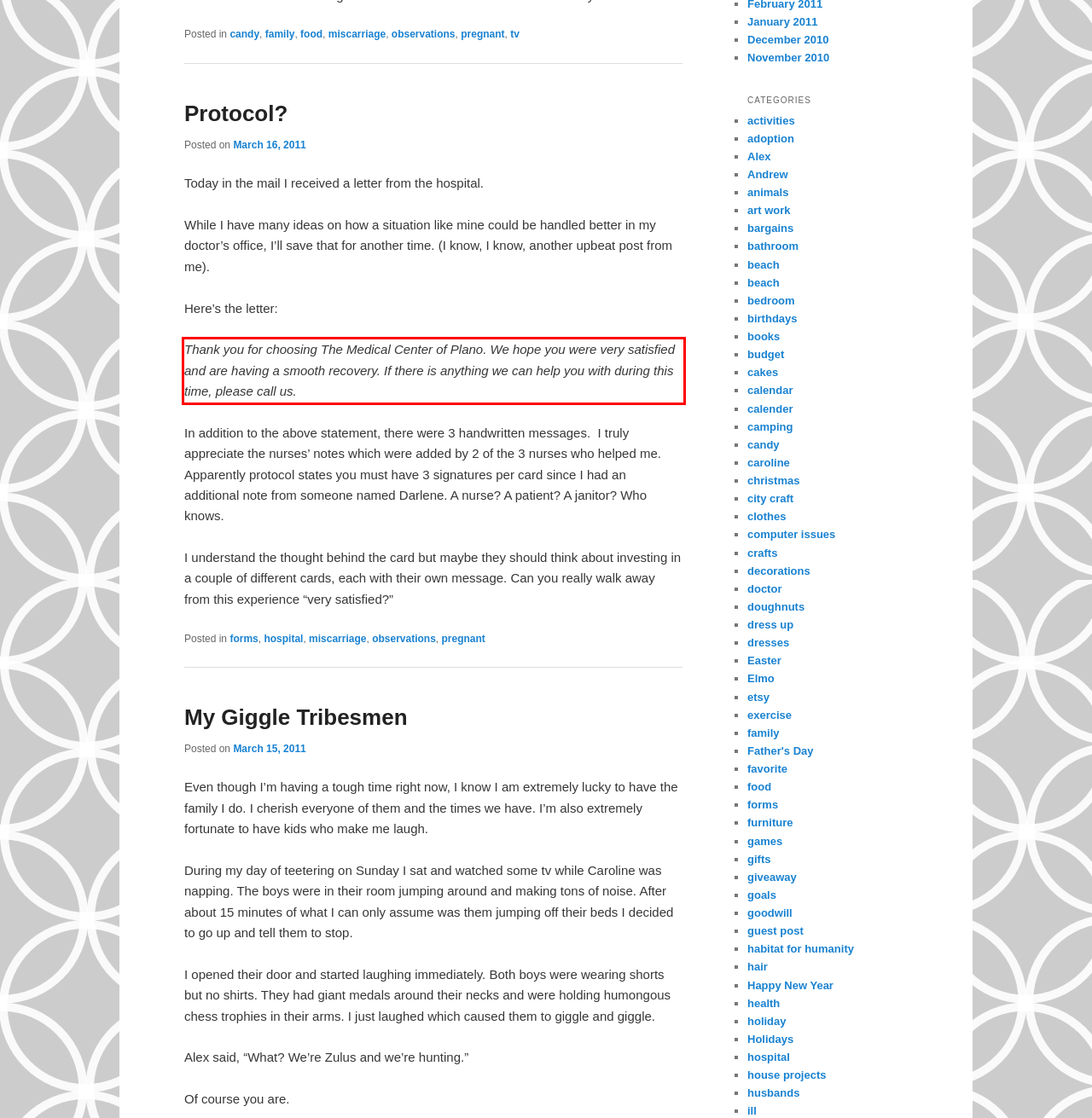Identify and extract the text within the red rectangle in the screenshot of the webpage.

Thank you for choosing The Medical Center of Plano. We hope you were very satisfied and are having a smooth recovery. If there is anything we can help you with during this time, please call us.